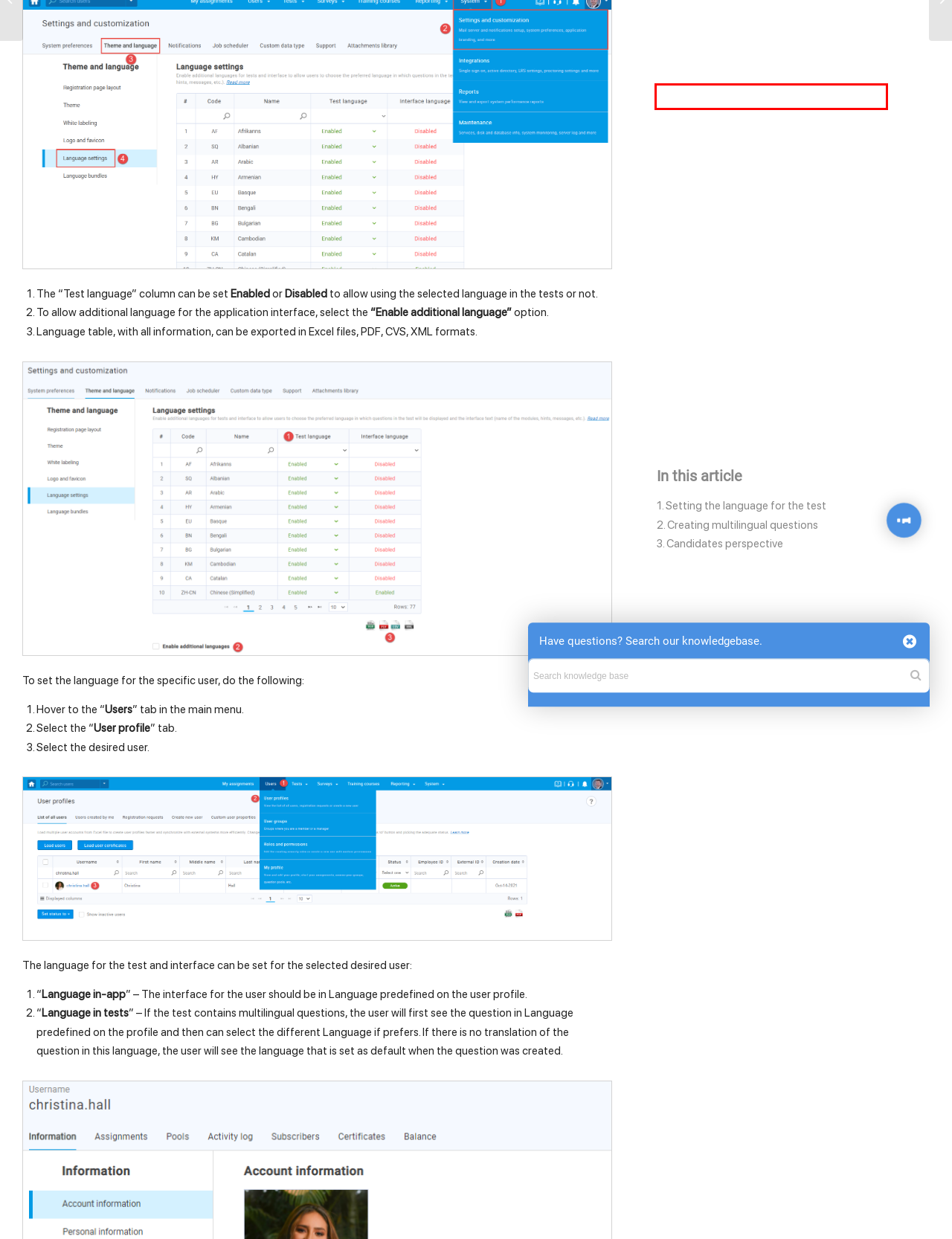Examine the screenshot of a webpage with a red rectangle bounding box. Select the most accurate webpage description that matches the new webpage after clicking the element within the bounding box. Here are the candidates:
A. How to set up training course fees with e-commerce | YouTestMe
B. How to turn on/off the calculator from System | YouTestMe
C. How to set a personal report lifespan | YouTestMe
D. How to schedule reports | YouTestMe
E. How to reset a test attempt | YouTestMe How to reset a test attempt
F. Report builder | YouTestMe
G. How to register in the application | YouTestMe
H. How to organize an exam booking with E-commerce | YouTestMe

F